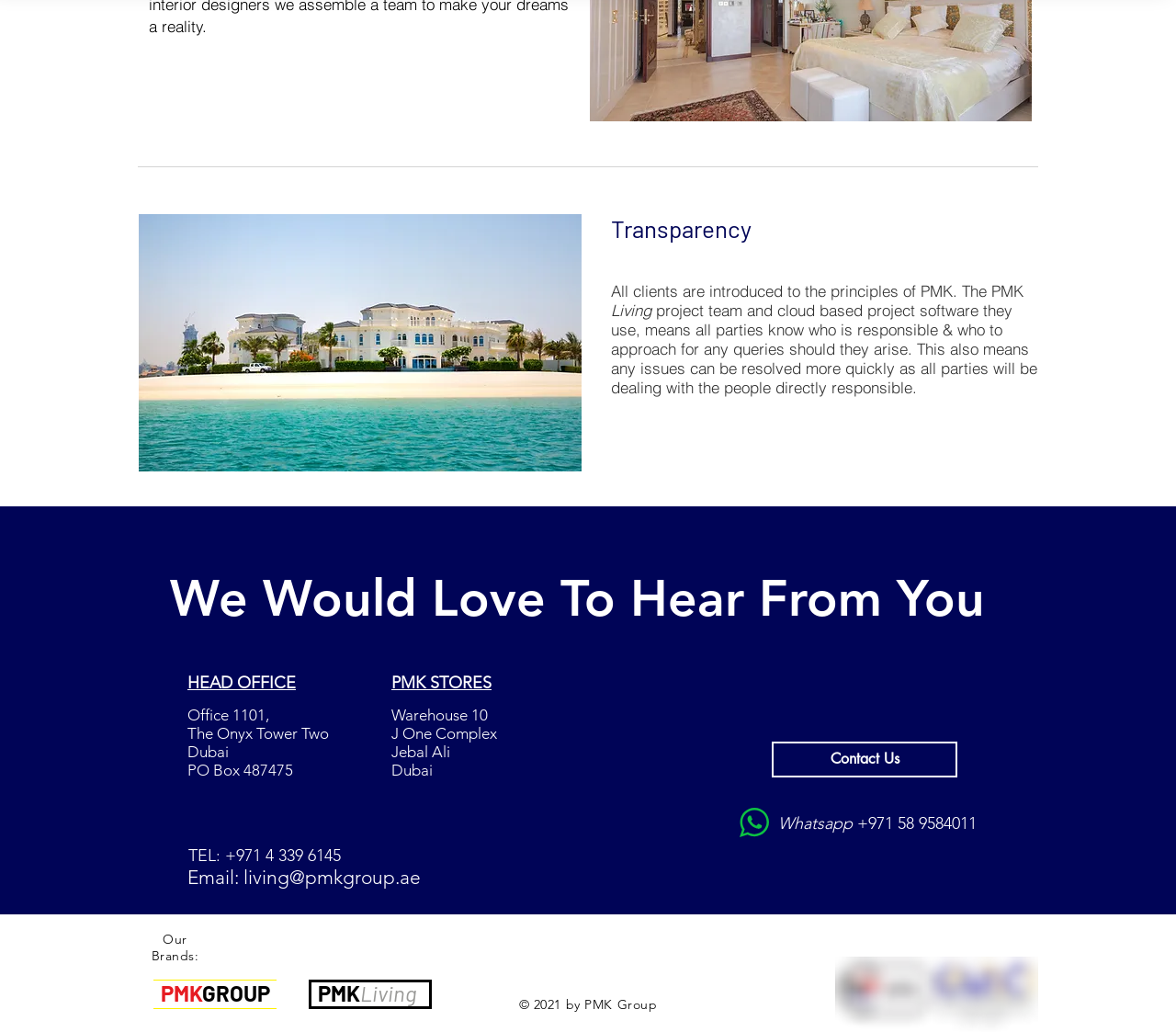Locate the bounding box coordinates for the element described below: "living@pmkgroup.ae". The coordinates must be four float values between 0 and 1, formatted as [left, top, right, bottom].

[0.207, 0.839, 0.358, 0.861]